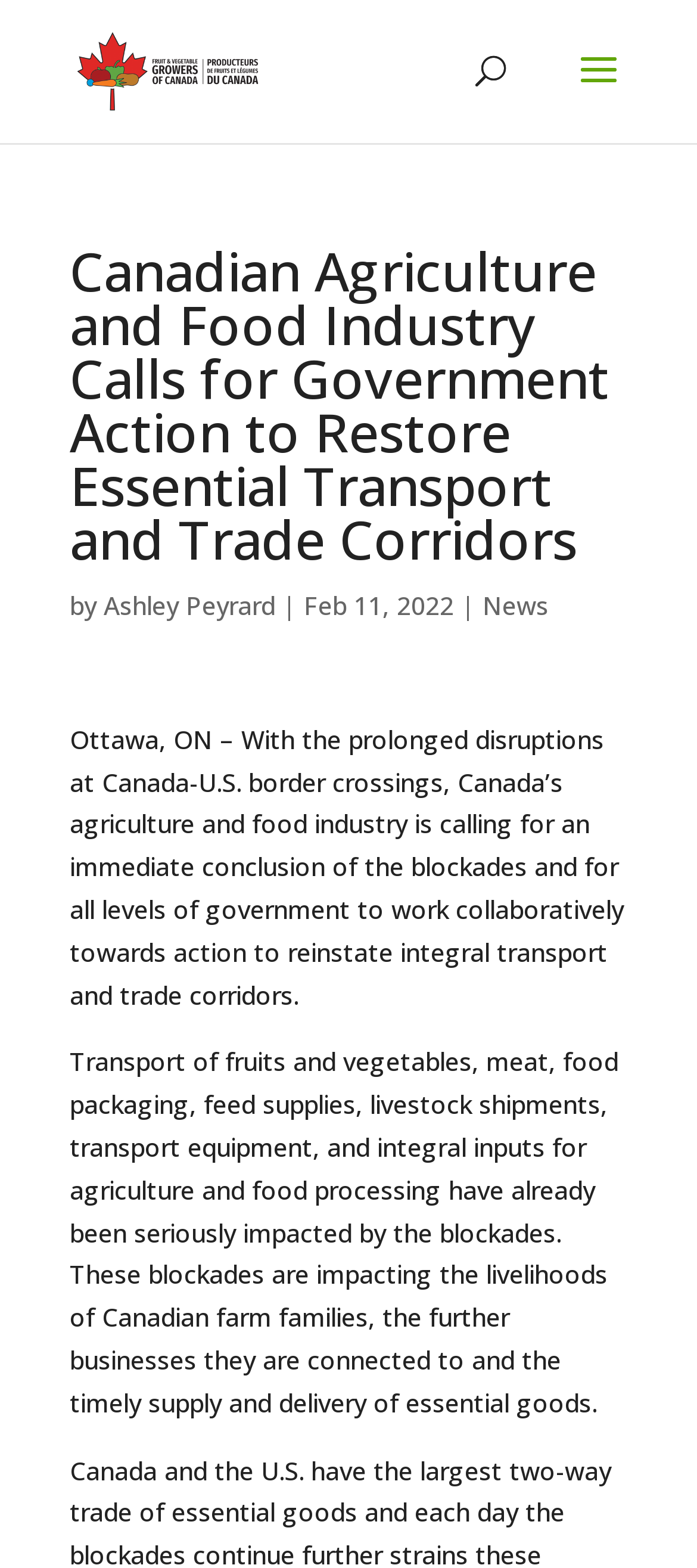Who wrote the article?
Give a comprehensive and detailed explanation for the question.

I found the author's name by looking at the text following the 'by' keyword, which is a common convention for indicating the author of an article.